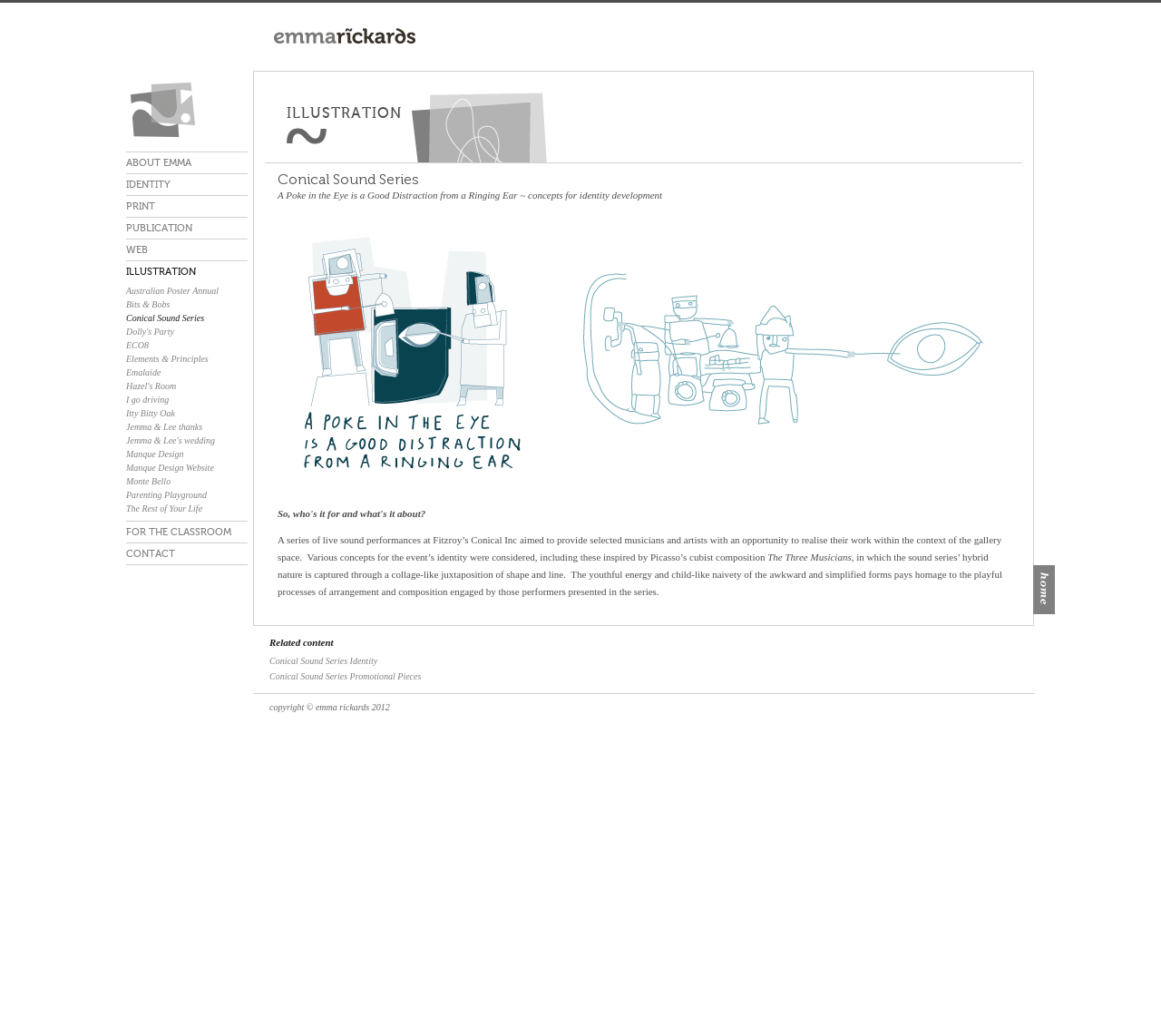Identify the bounding box coordinates of the region I need to click to complete this instruction: "go to home page".

[0.89, 0.545, 0.909, 0.592]